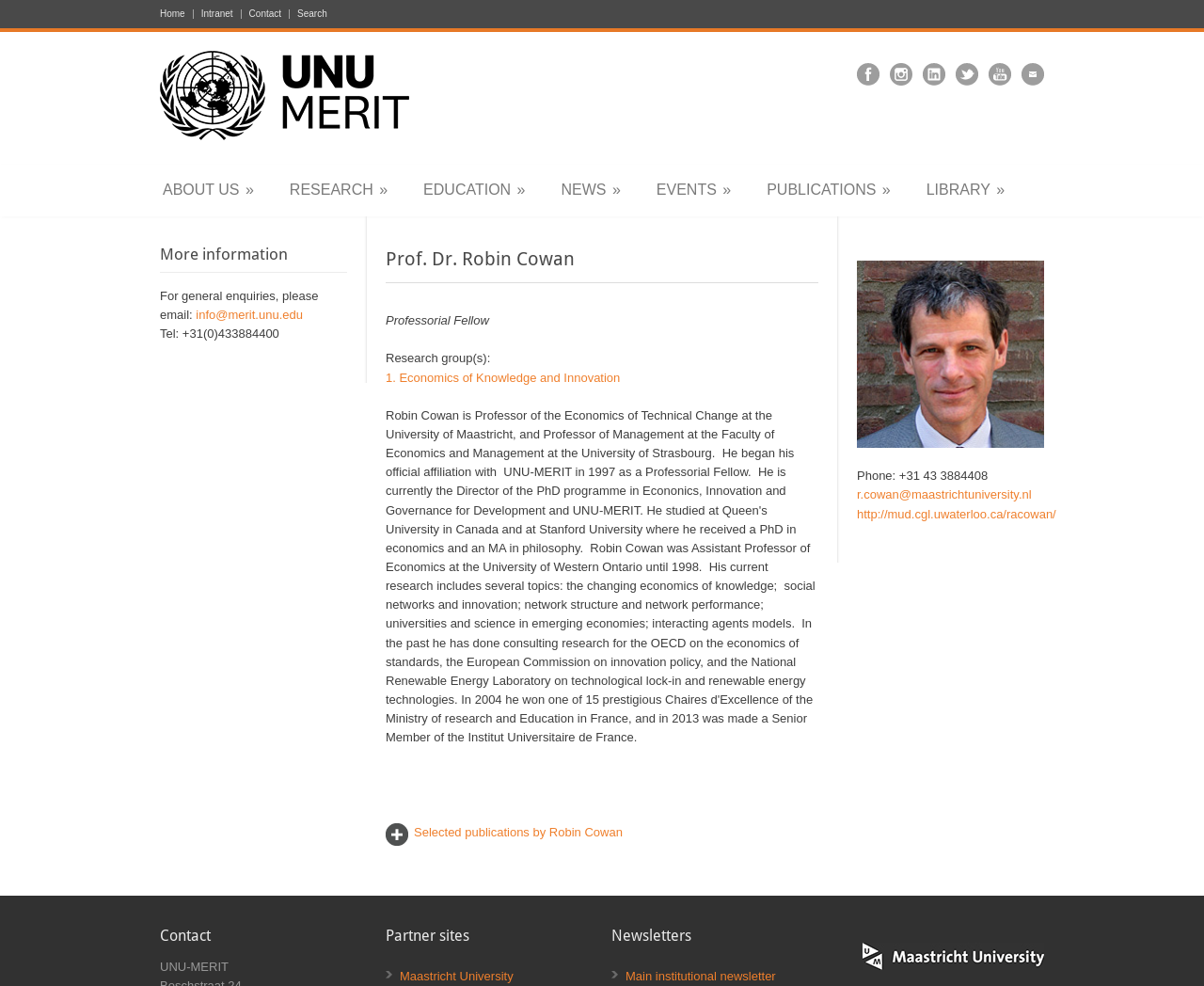What is the name of the university that Prof. Dr. Robin Cowan is affiliated with?
Based on the visual, give a brief answer using one word or a short phrase.

Maastricht University